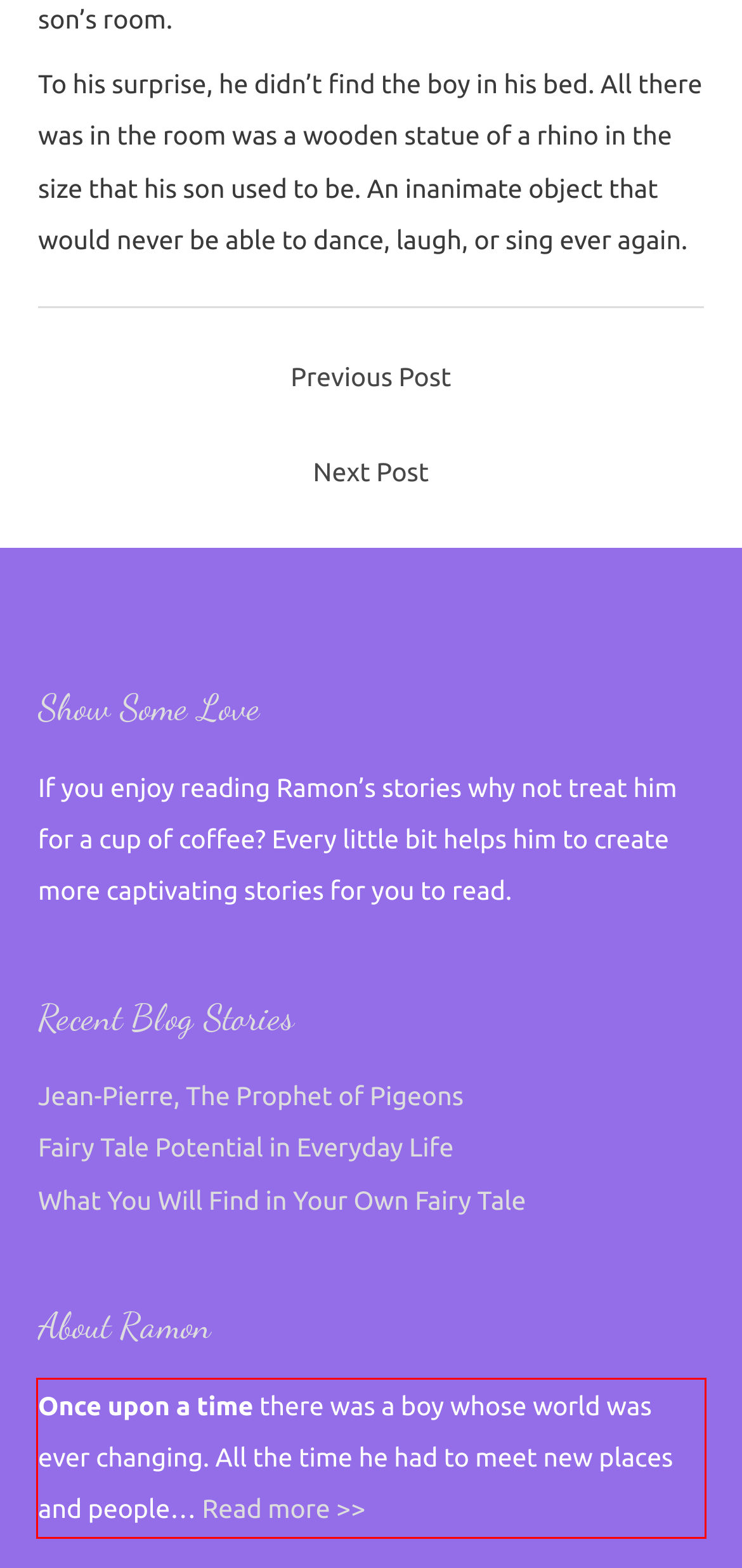Using the provided screenshot of a webpage, recognize the text inside the red rectangle bounding box by performing OCR.

Once upon a time there was a boy whose world was ever changing. All the time he had to meet new places and people… Read more >>